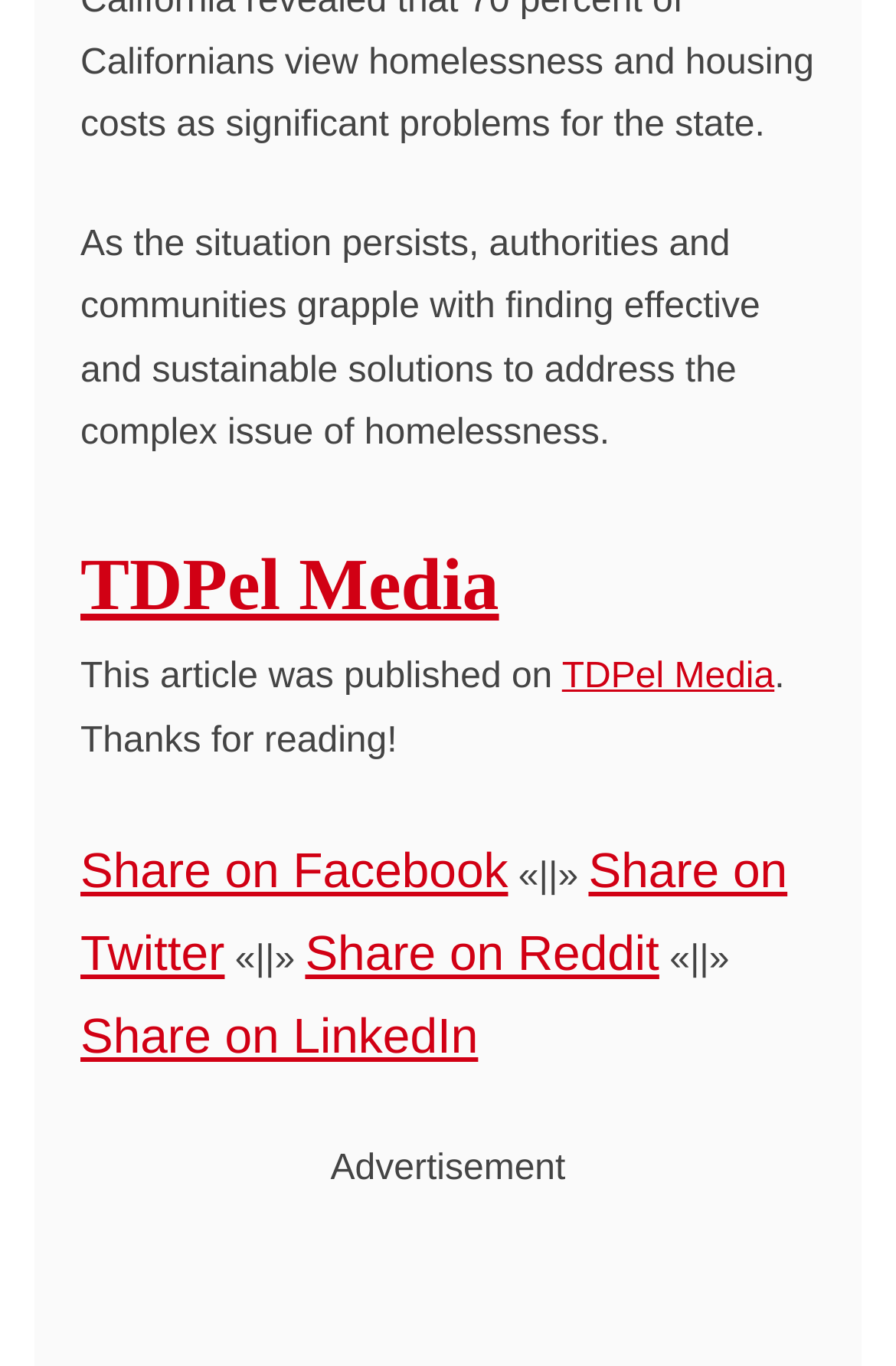Is the article a recent publication?
Based on the image, answer the question with as much detail as possible.

The webpage does not provide a specific date of publication, so it is unknown whether the article is a recent publication or not.